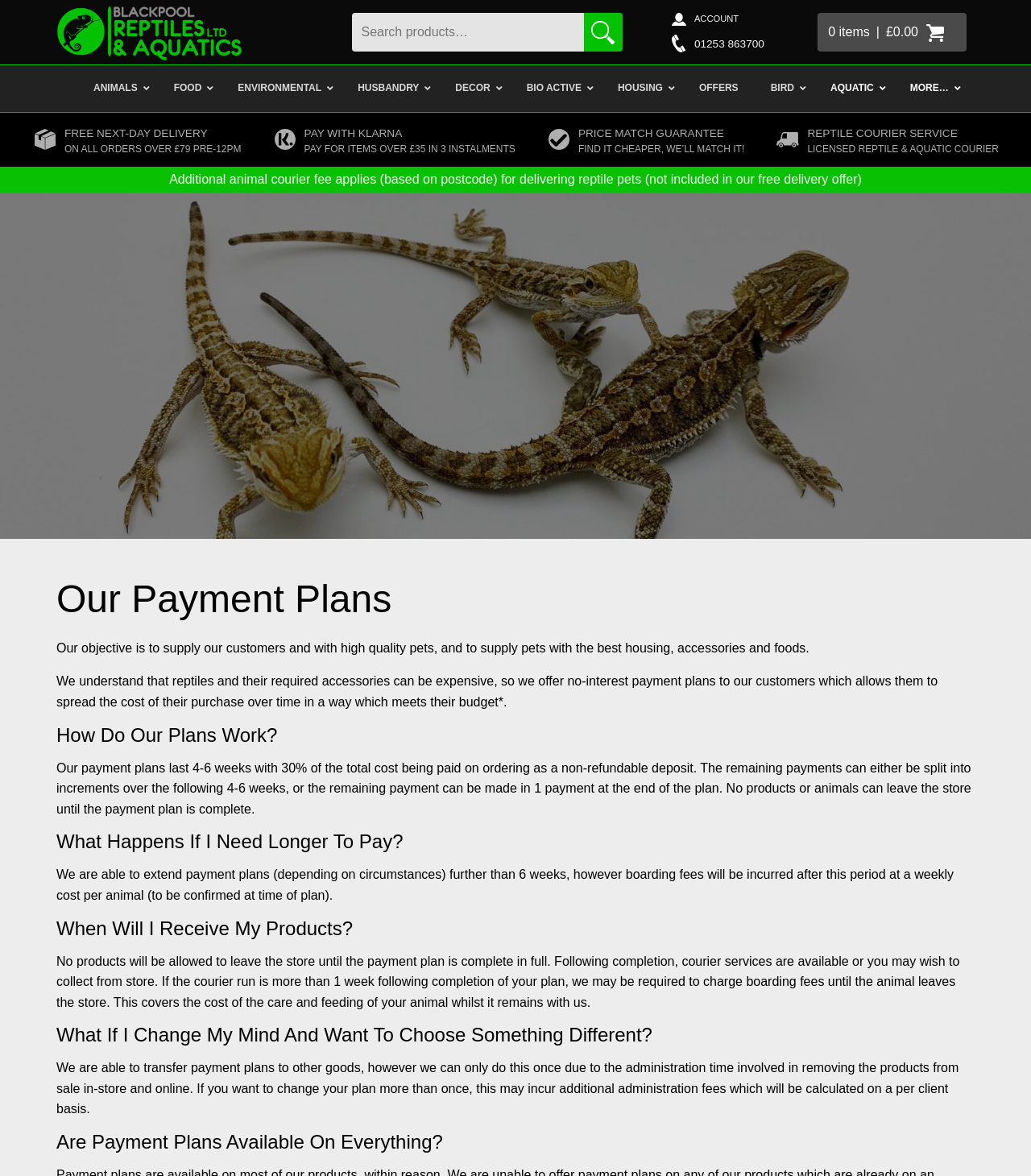Specify the bounding box coordinates of the element's region that should be clicked to achieve the following instruction: "Explore animals". The bounding box coordinates consist of four float numbers between 0 and 1, in the format [left, top, right, bottom].

[0.075, 0.06, 0.153, 0.091]